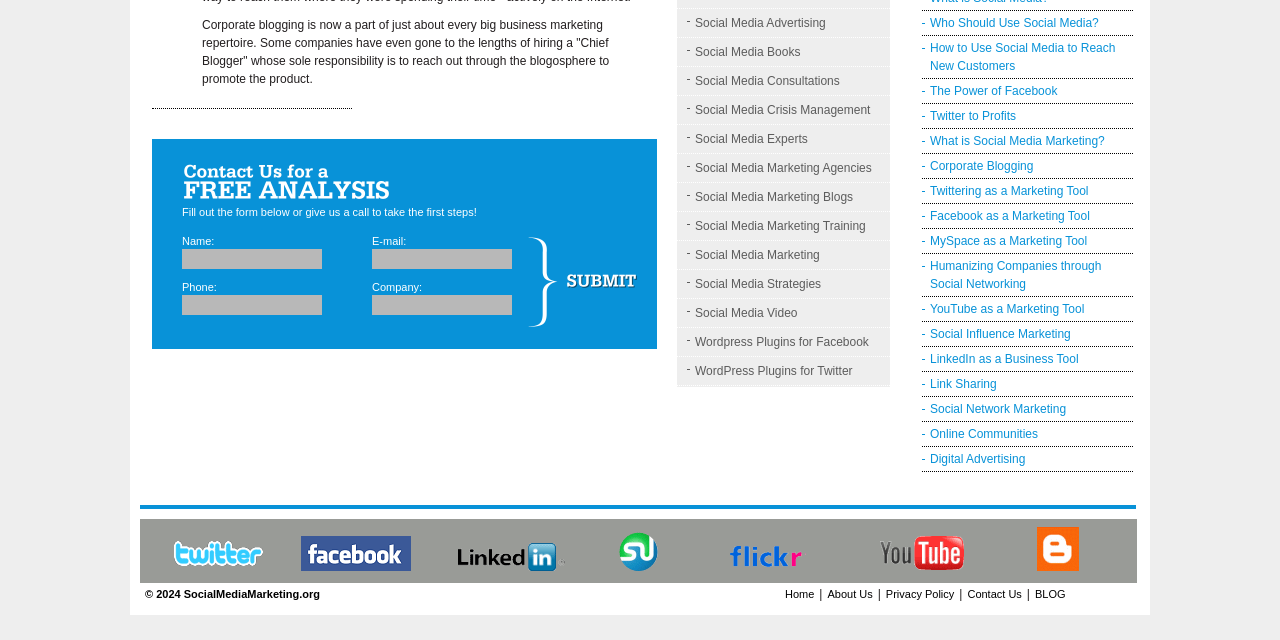Determine the bounding box coordinates of the UI element that matches the following description: "Social Media Marketing Blogs". The coordinates should be four float numbers between 0 and 1 in the format [left, top, right, bottom].

[0.543, 0.297, 0.666, 0.319]